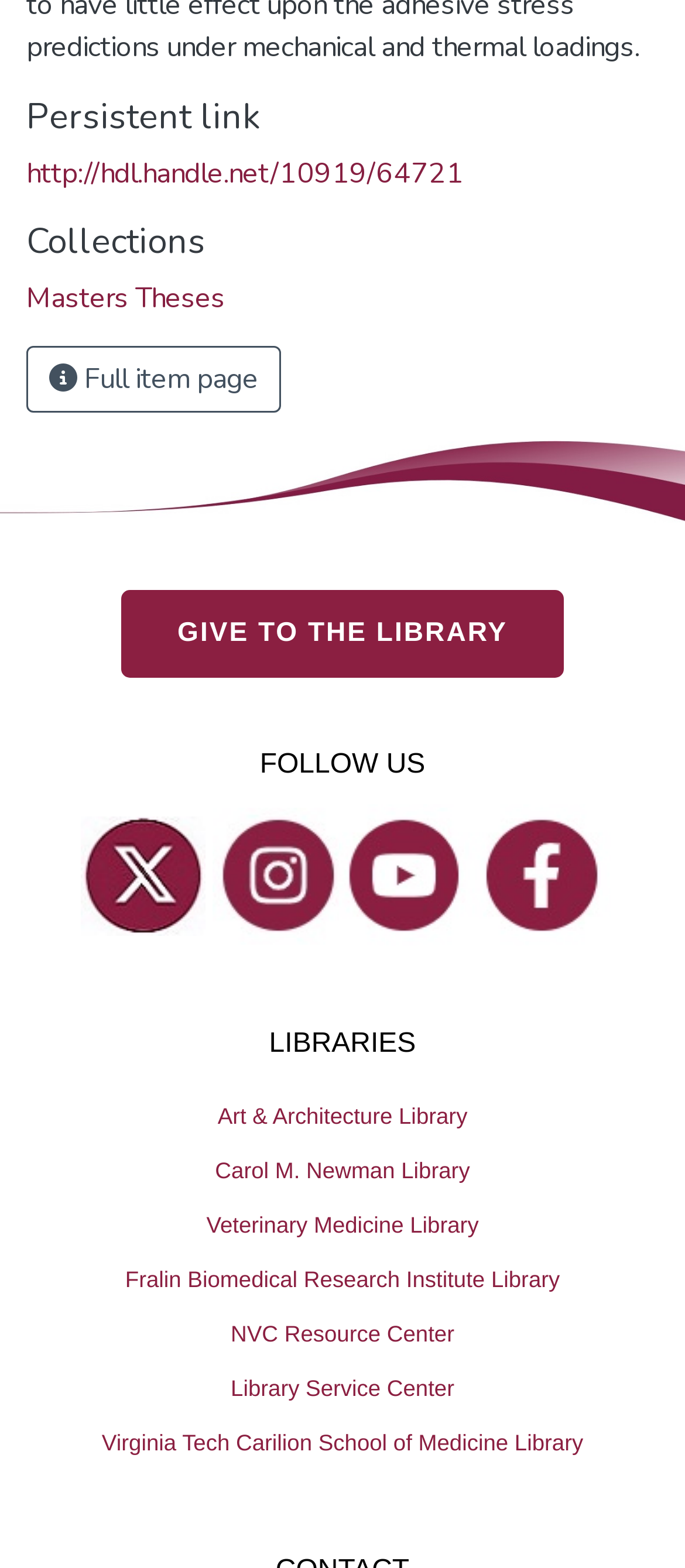Kindly determine the bounding box coordinates of the area that needs to be clicked to fulfill this instruction: "View SS|DW Financial Performance".

None